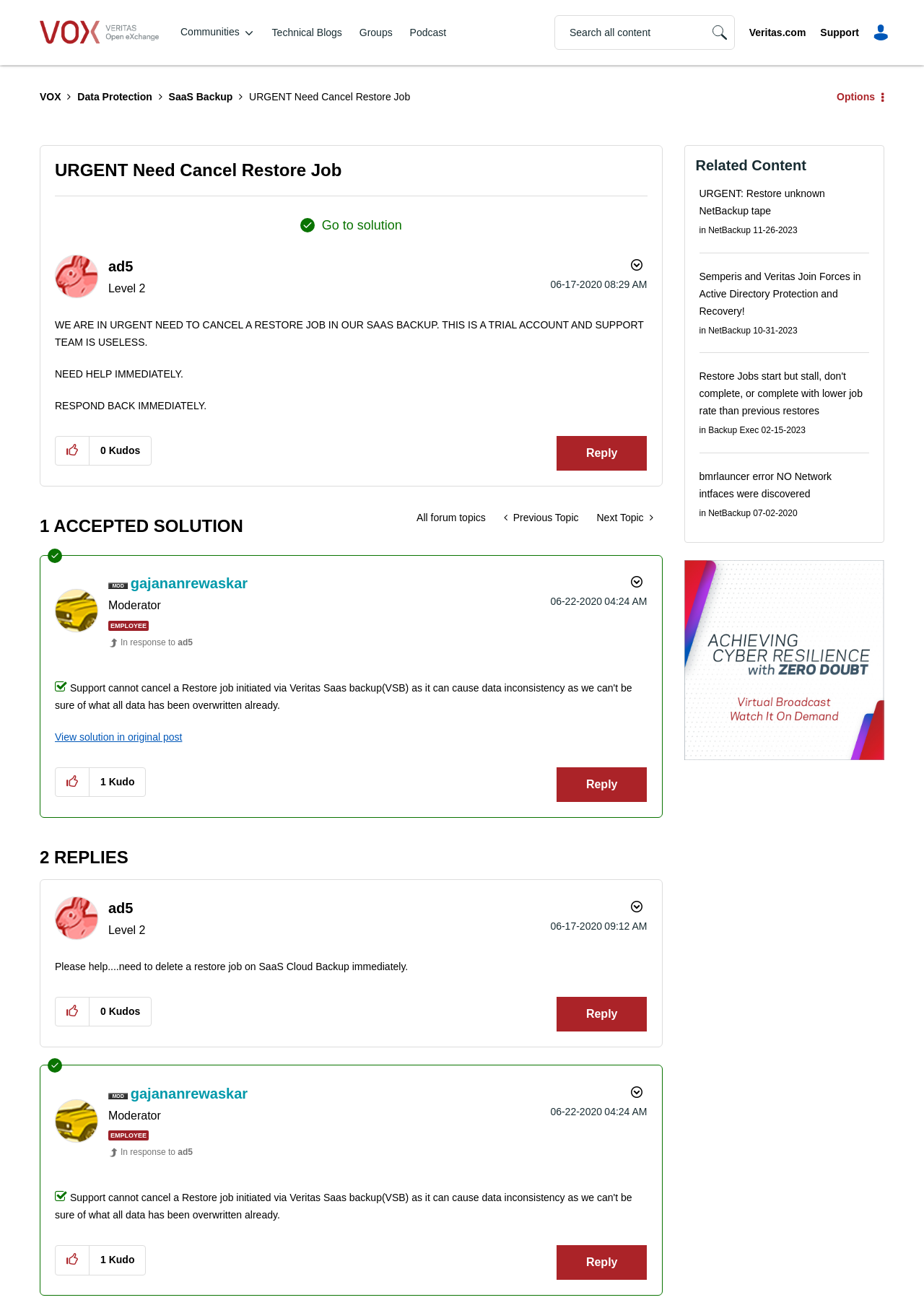What is the role of the user 'gajananrewaskar'?
Please give a detailed and elaborate answer to the question based on the image.

I found the answer by looking at the static text element with the text 'EMPLOYEE' next to the user 'gajananrewaskar' in one of the replies, which suggests that it is the role of the user.